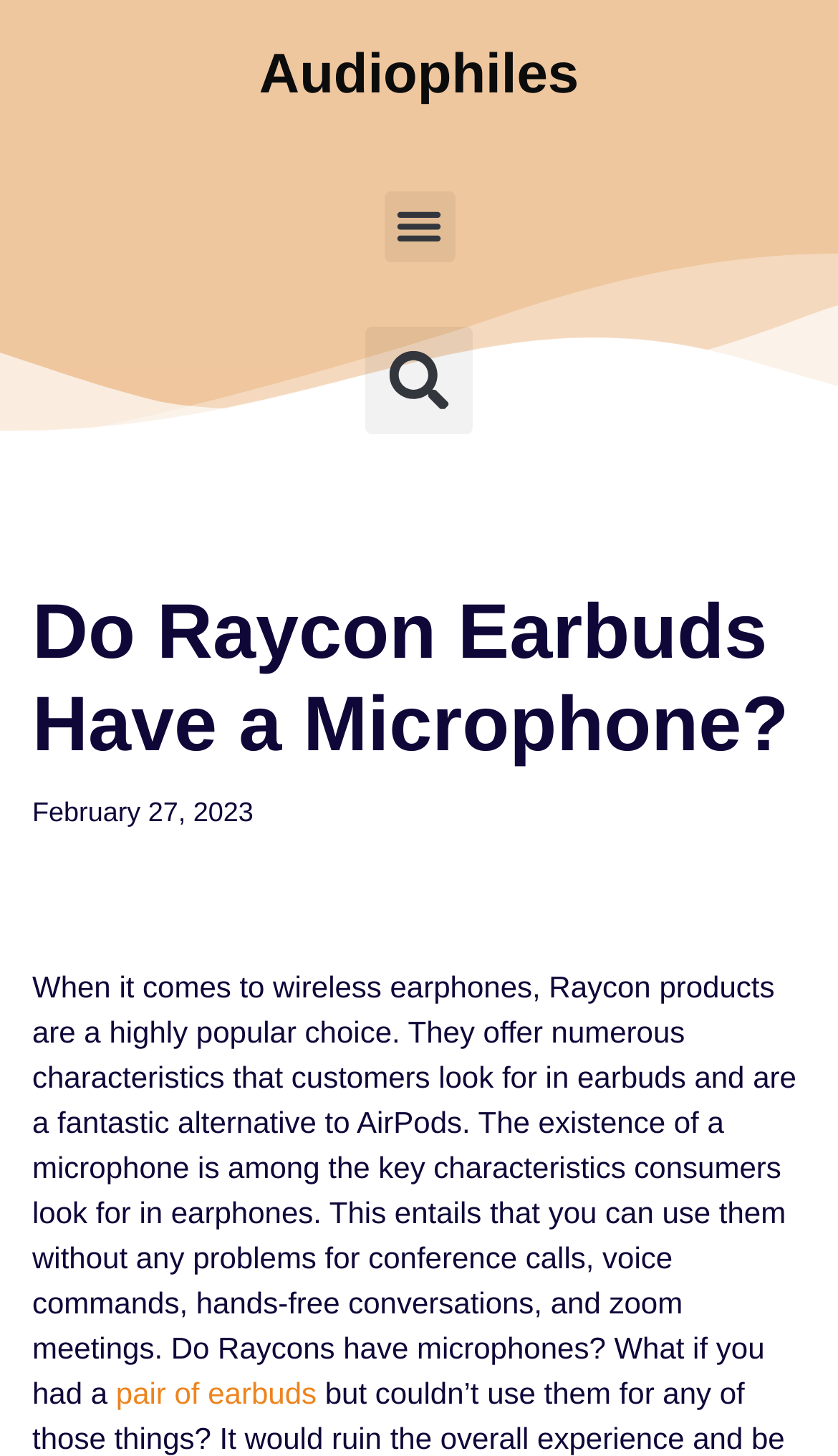Analyze the image and give a detailed response to the question:
What can you use Raycon earbuds for?

You can use Raycon earbuds for hands-free conversations, conference calls, voice commands, and zoom meetings, as mentioned in the webpage content.